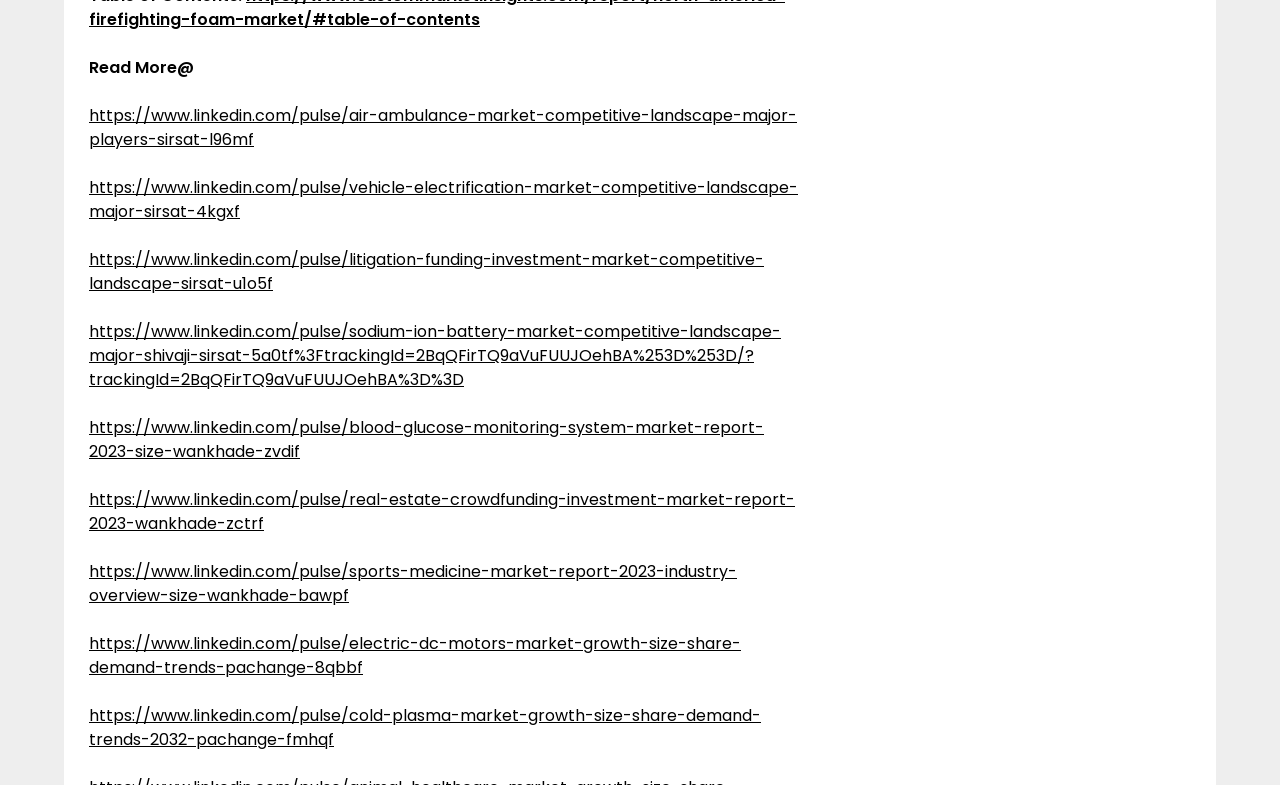Pinpoint the bounding box coordinates of the clickable element needed to complete the instruction: "Explore litigation funding investment market". The coordinates should be provided as four float numbers between 0 and 1: [left, top, right, bottom].

[0.07, 0.316, 0.597, 0.376]